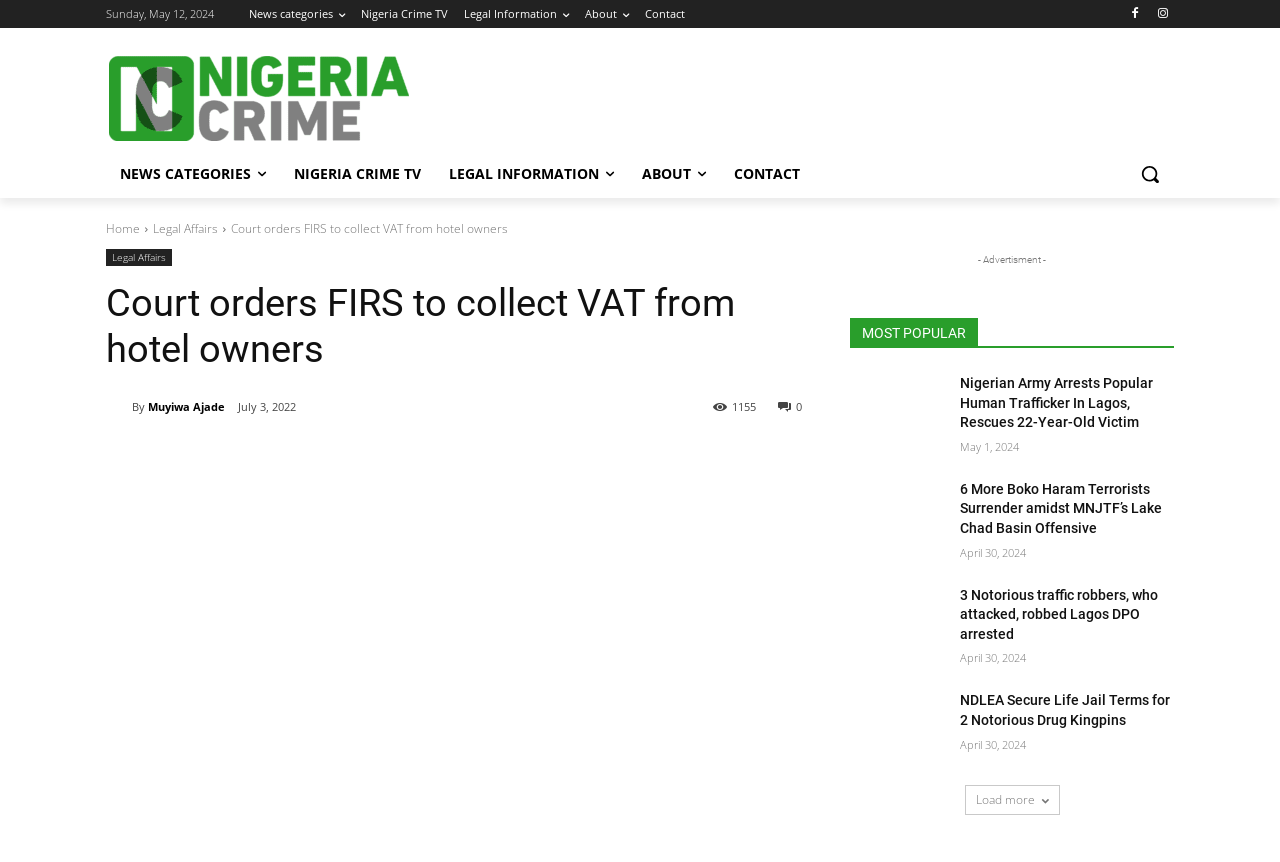What is the main heading of this webpage? Please extract and provide it.

Court orders FIRS to collect VAT from hotel owners